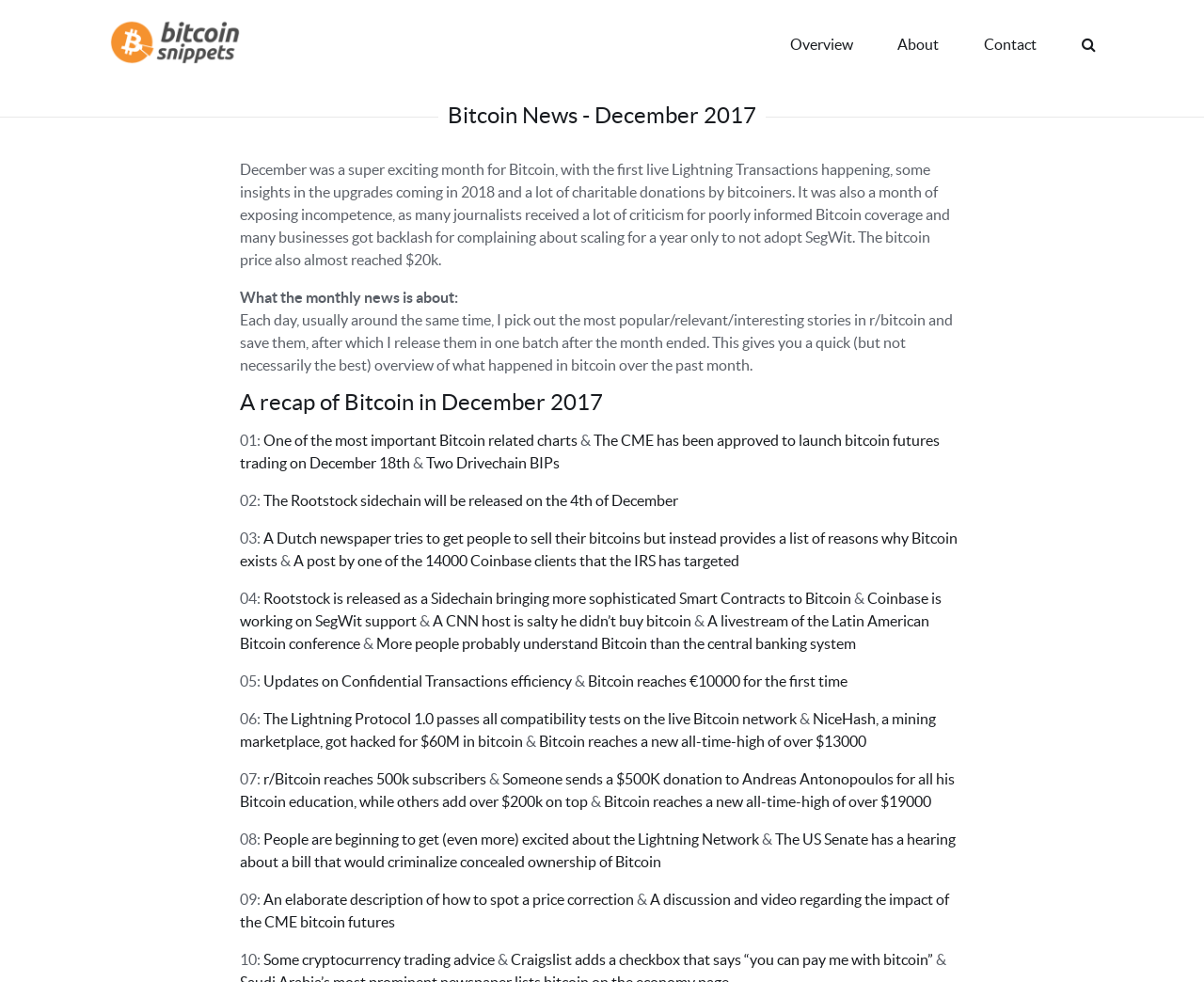Find and specify the bounding box coordinates that correspond to the clickable region for the instruction: "Click the 'Overview' link".

[0.653, 0.029, 0.711, 0.064]